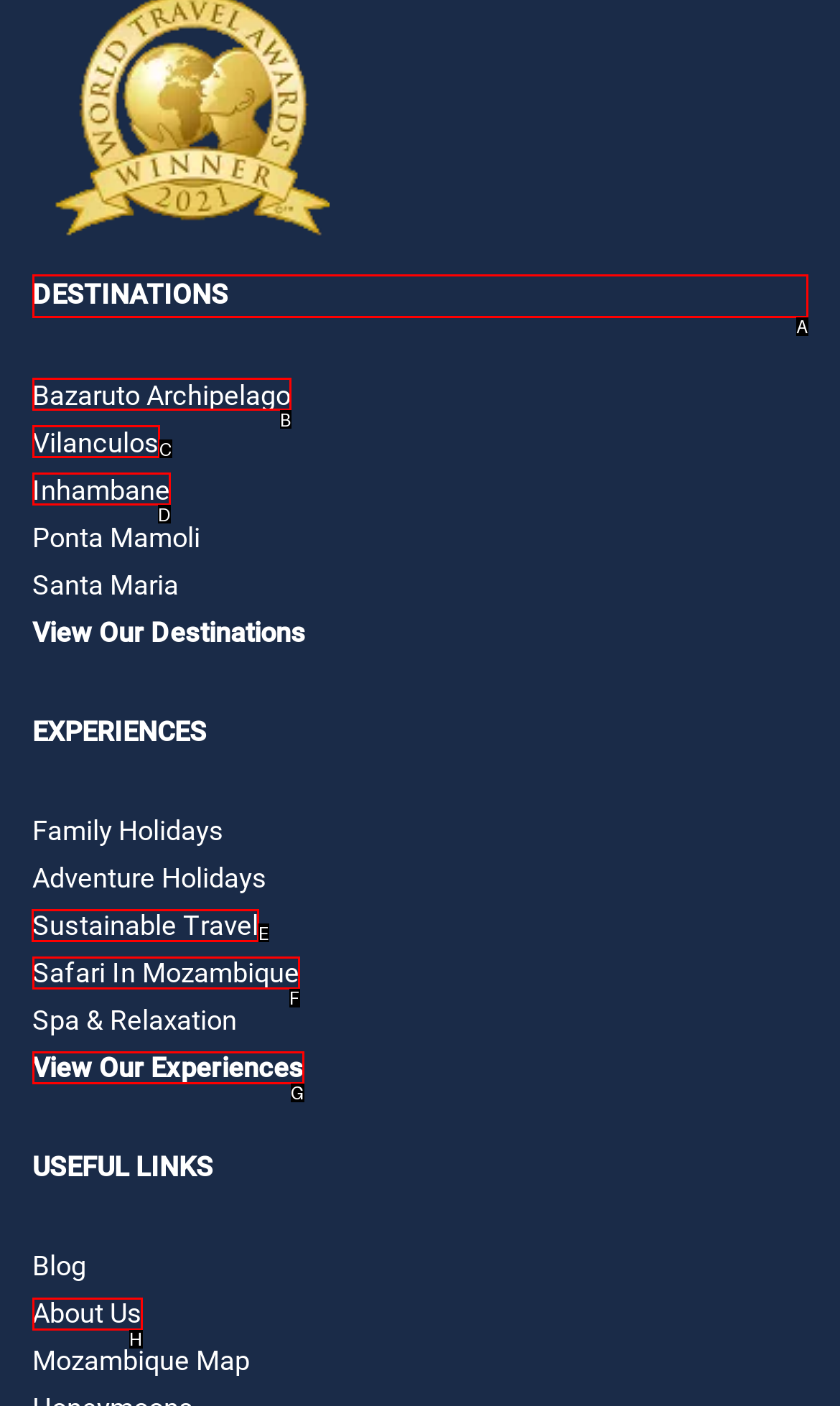Tell me which one HTML element I should click to complete the following task: Learn about sustainable travel Answer with the option's letter from the given choices directly.

E